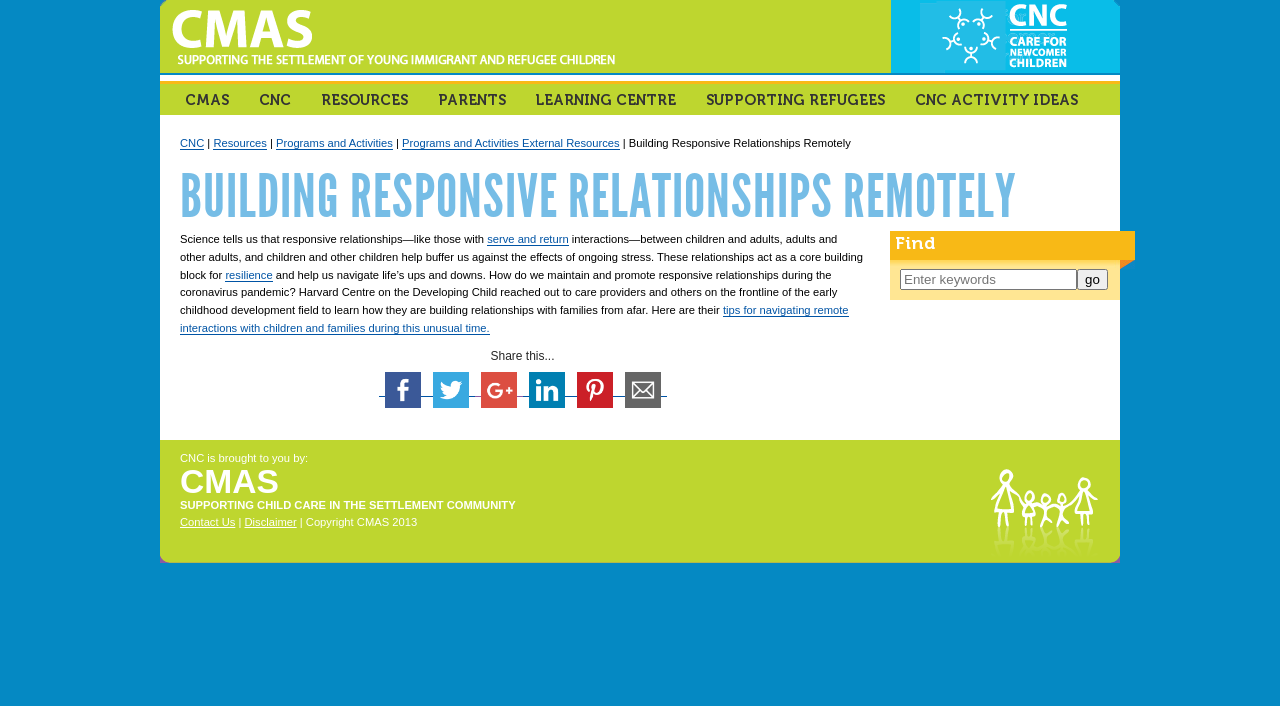Please find and provide the title of the webpage.

BUILDING RESPONSIVE RELATIONSHIPS REMOTELY